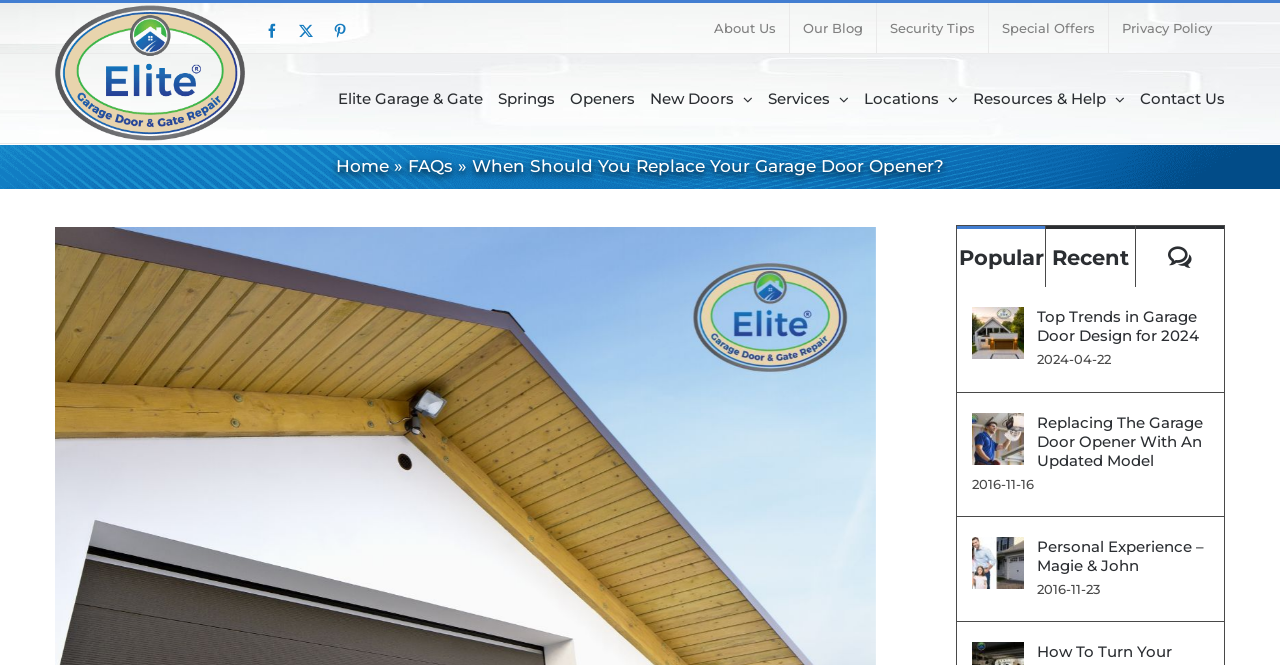Look at the image and write a detailed answer to the question: 
What is the date of the latest blog post?

I looked at the dates of the blog posts and found the latest one is '2024-04-22', which is associated with the blog post 'Top Trends in Garage Door Design for 2024'.